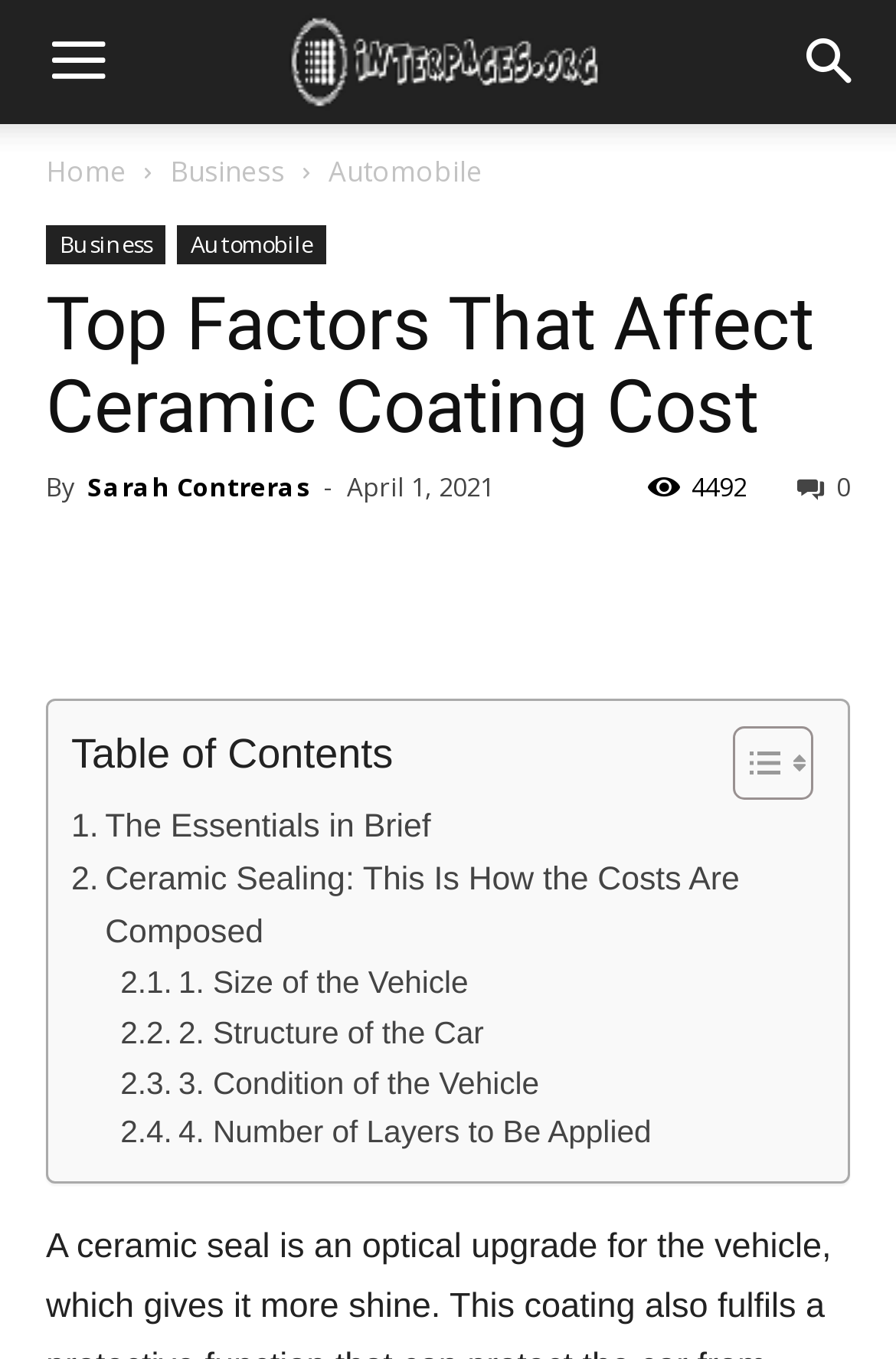How many links are in the table of contents?
Refer to the image and provide a one-word or short phrase answer.

6